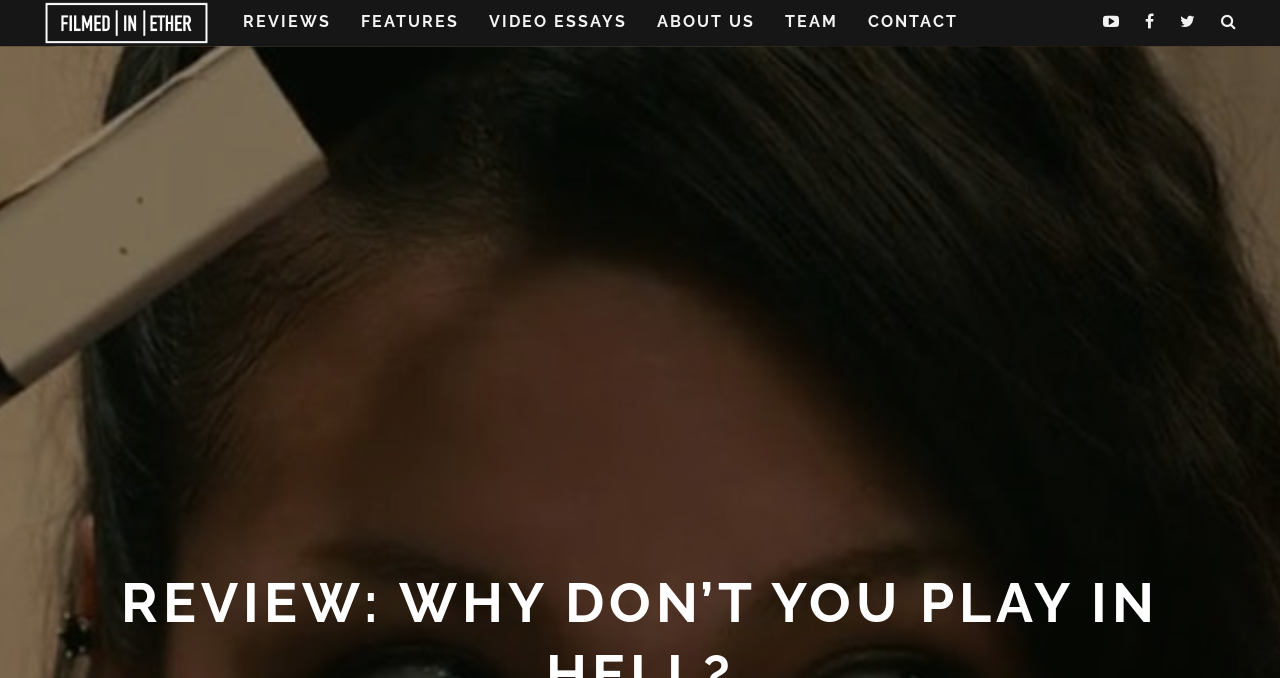How many main sections are there in the top navigation bar?
Identify the answer in the screenshot and reply with a single word or phrase.

6